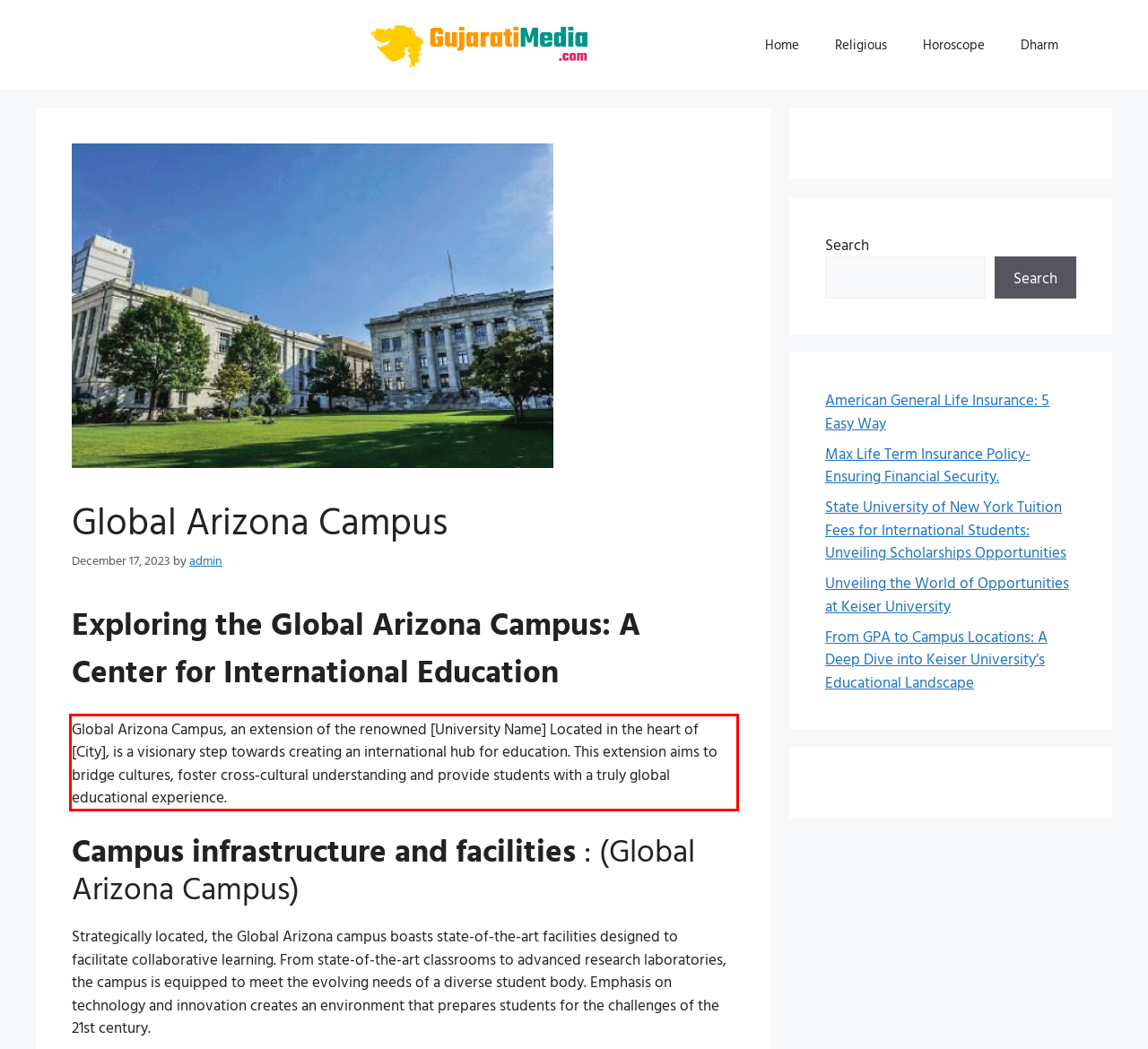You are given a screenshot of a webpage with a UI element highlighted by a red bounding box. Please perform OCR on the text content within this red bounding box.

Global Arizona Campus, an extension of the renowned [University Name] Located in the heart of [City], is a visionary step towards creating an international hub for education. This extension aims to bridge cultures, foster cross-cultural understanding and provide students with a truly global educational experience.